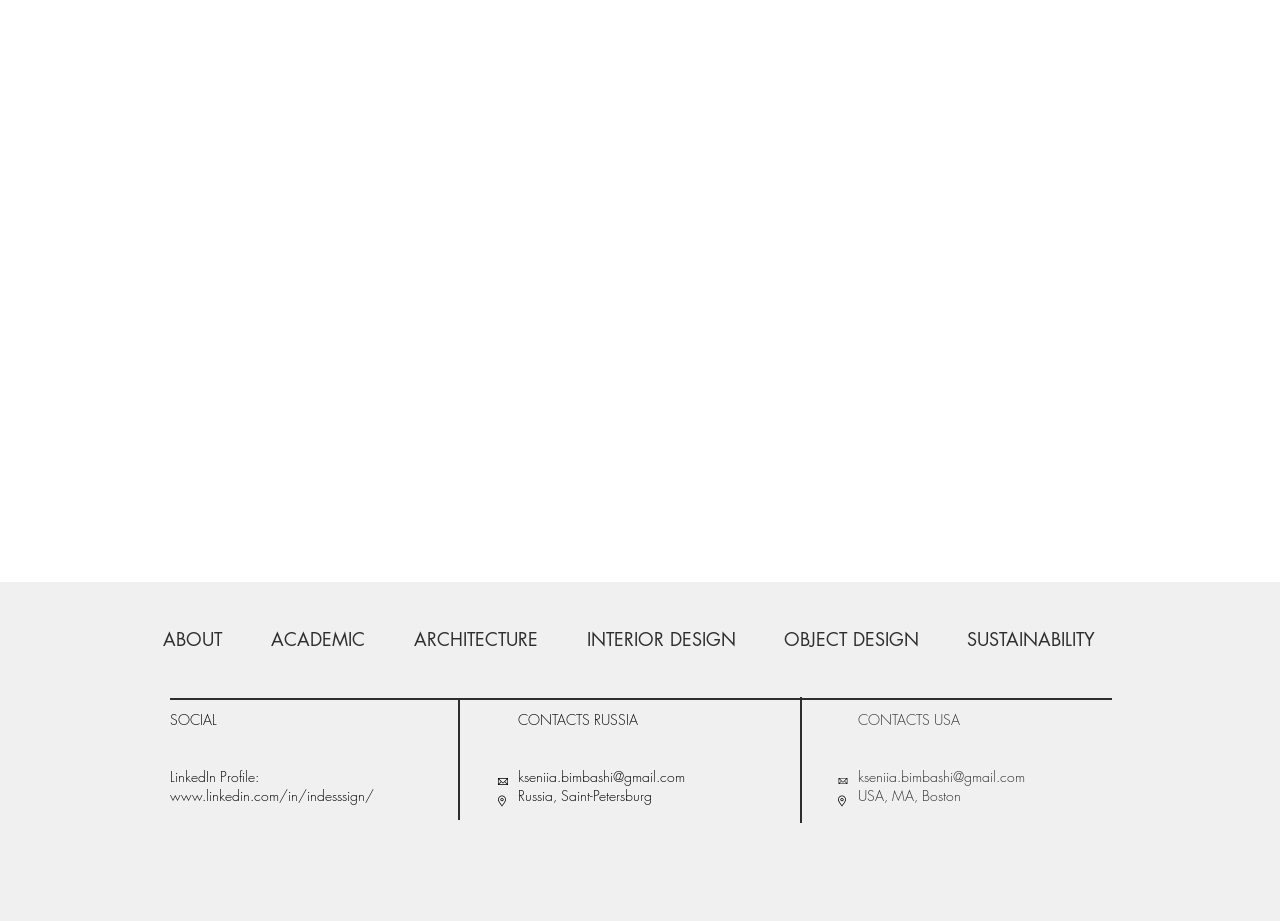What is the social media platform linked to the designer's profile?
Using the visual information, reply with a single word or short phrase.

LinkedIn